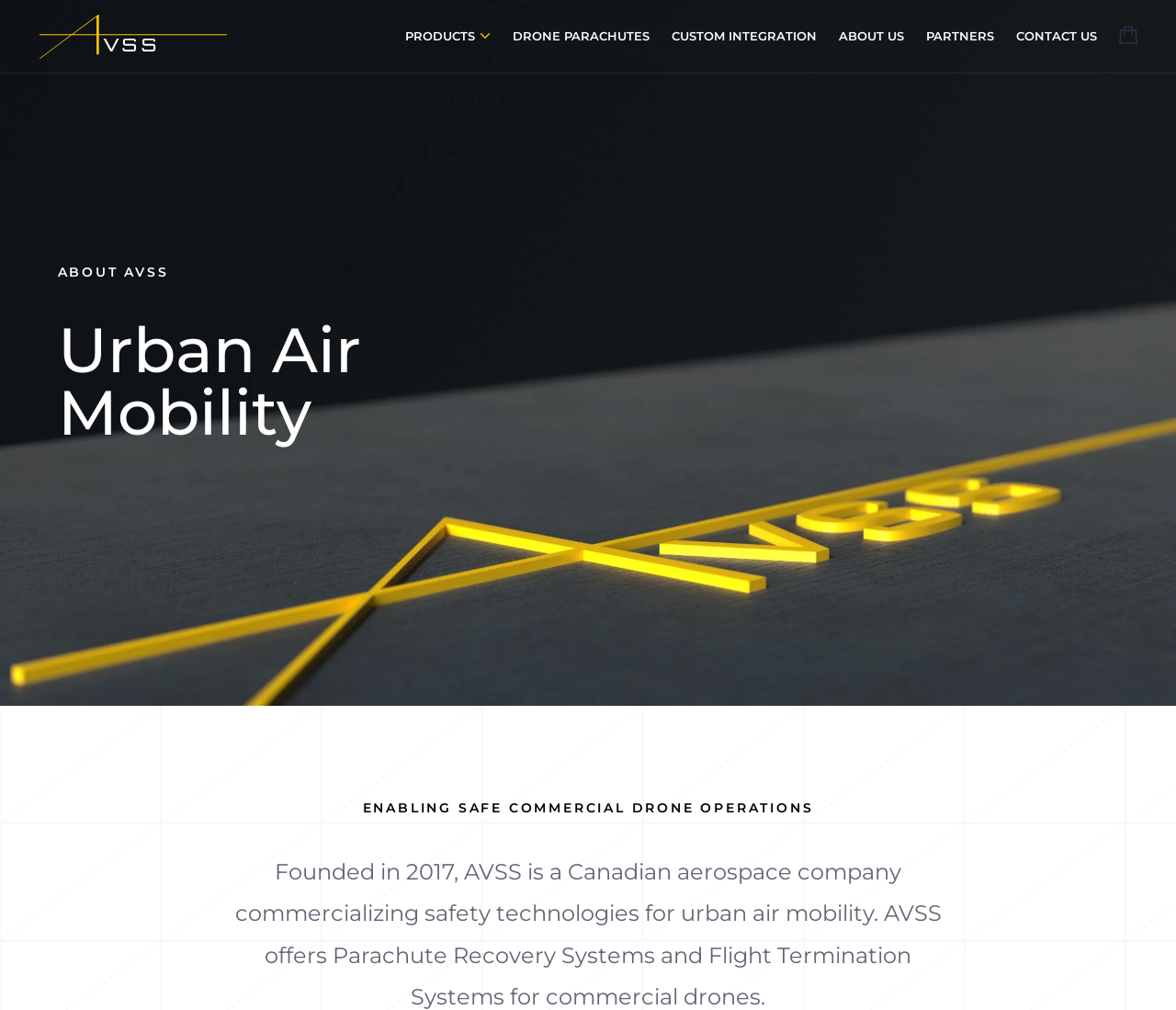Answer the question with a single word or phrase: 
What is the main focus of the company?

Urban Air Mobility